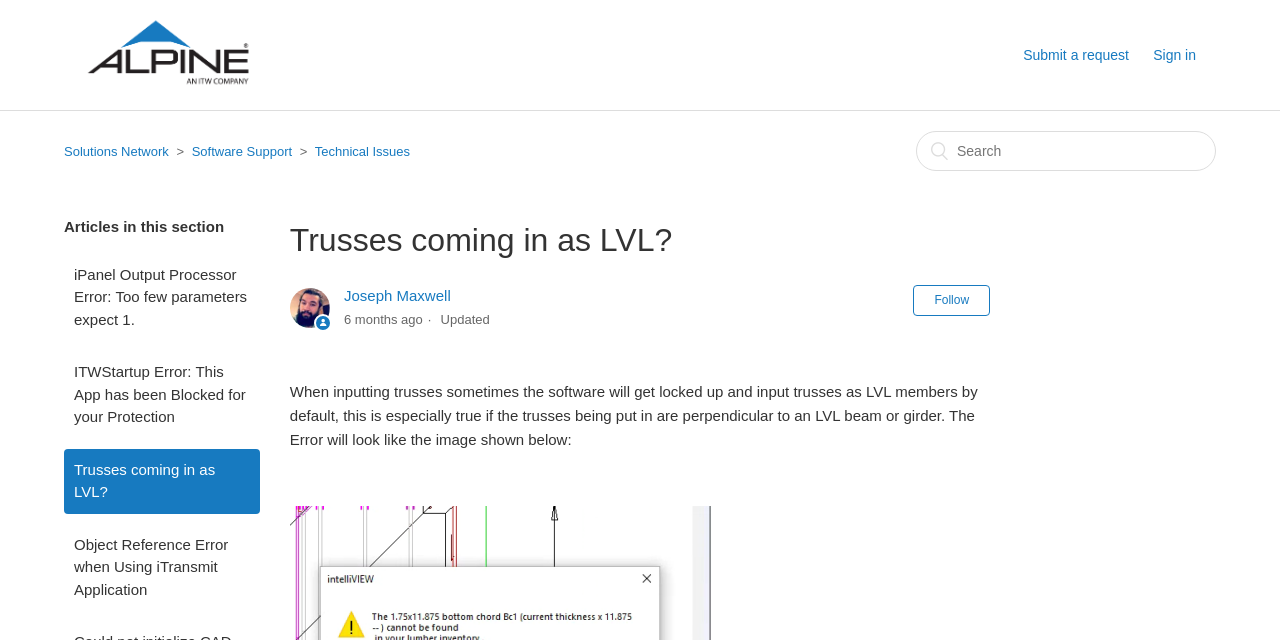Using the description "Trusses coming in as LVL?", locate and provide the bounding box of the UI element.

[0.05, 0.701, 0.203, 0.802]